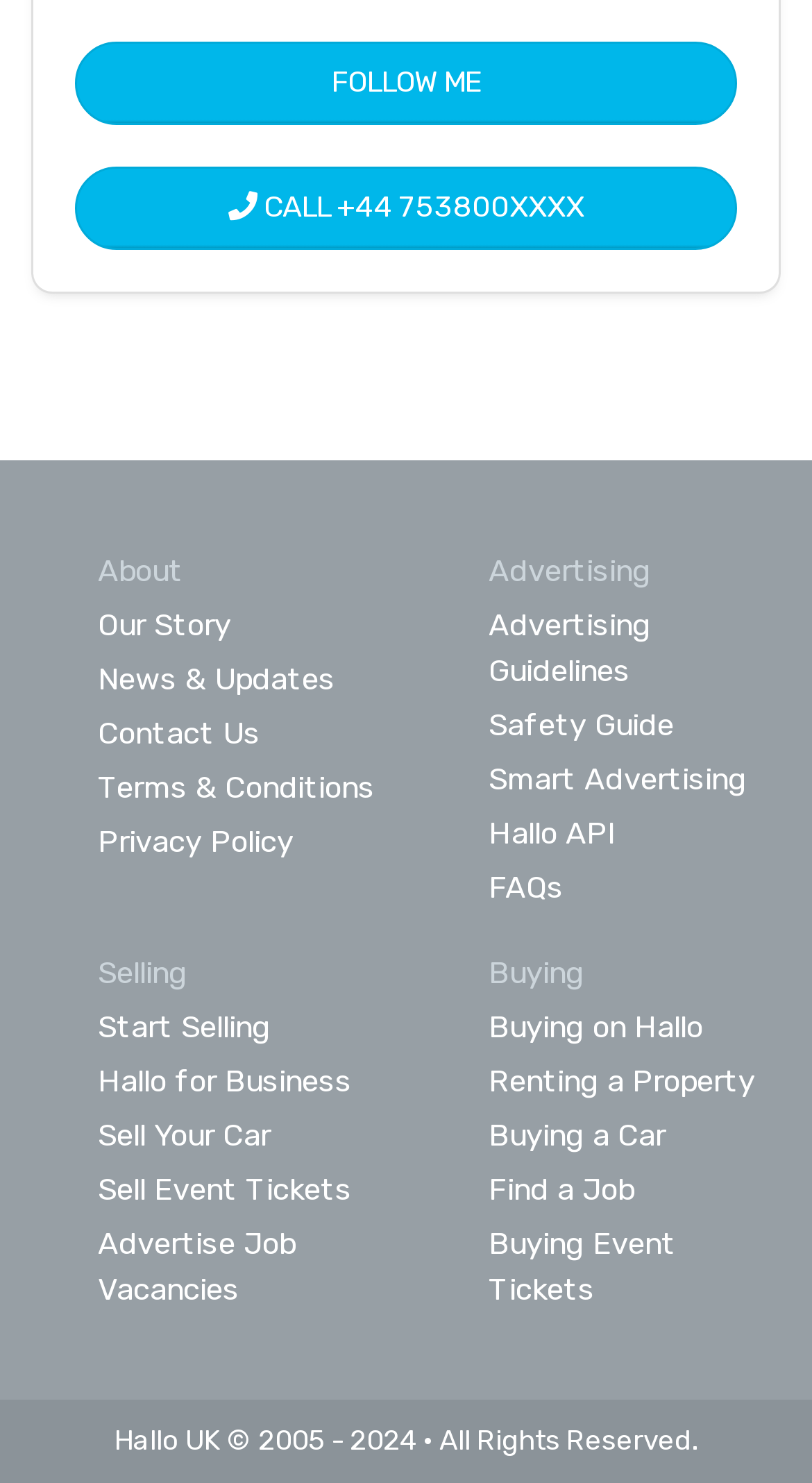Please determine the bounding box coordinates of the clickable area required to carry out the following instruction: "Go to the LASER WELDING MACHINE page". The coordinates must be four float numbers between 0 and 1, represented as [left, top, right, bottom].

None